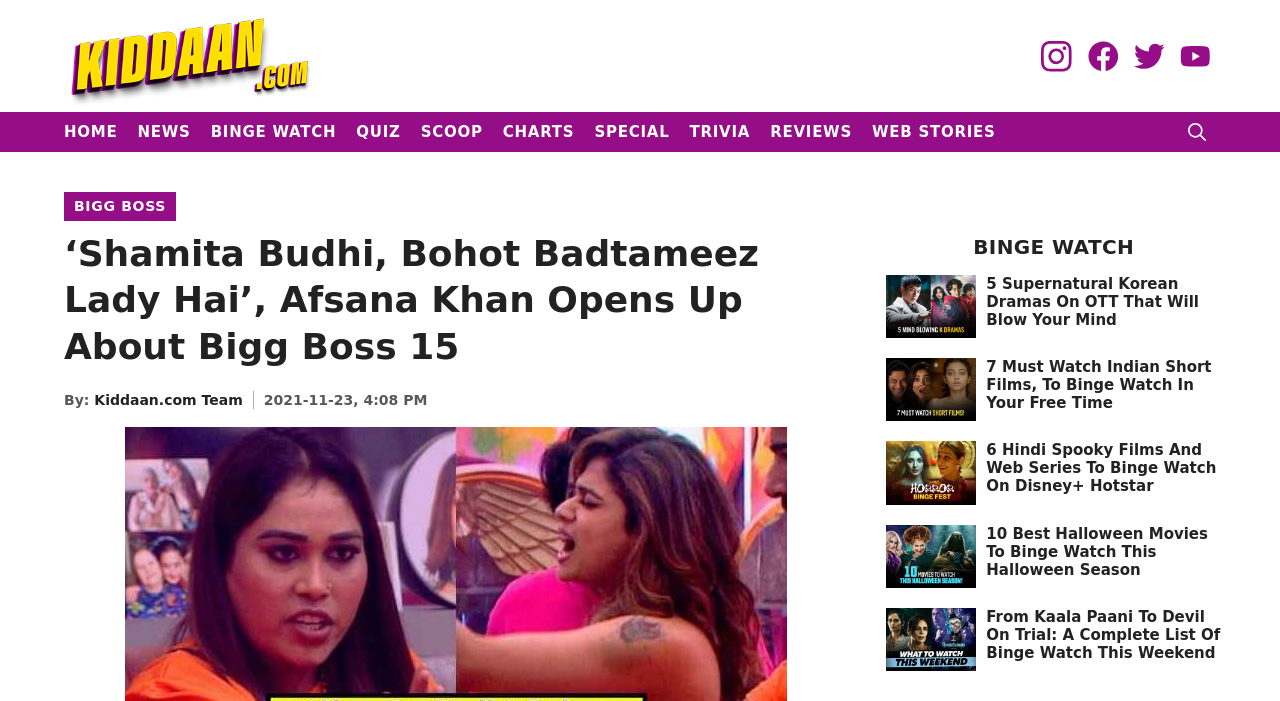Please identify the bounding box coordinates of the element on the webpage that should be clicked to follow this instruction: "Open search". The bounding box coordinates should be given as four float numbers between 0 and 1, formatted as [left, top, right, bottom].

[0.92, 0.16, 0.958, 0.217]